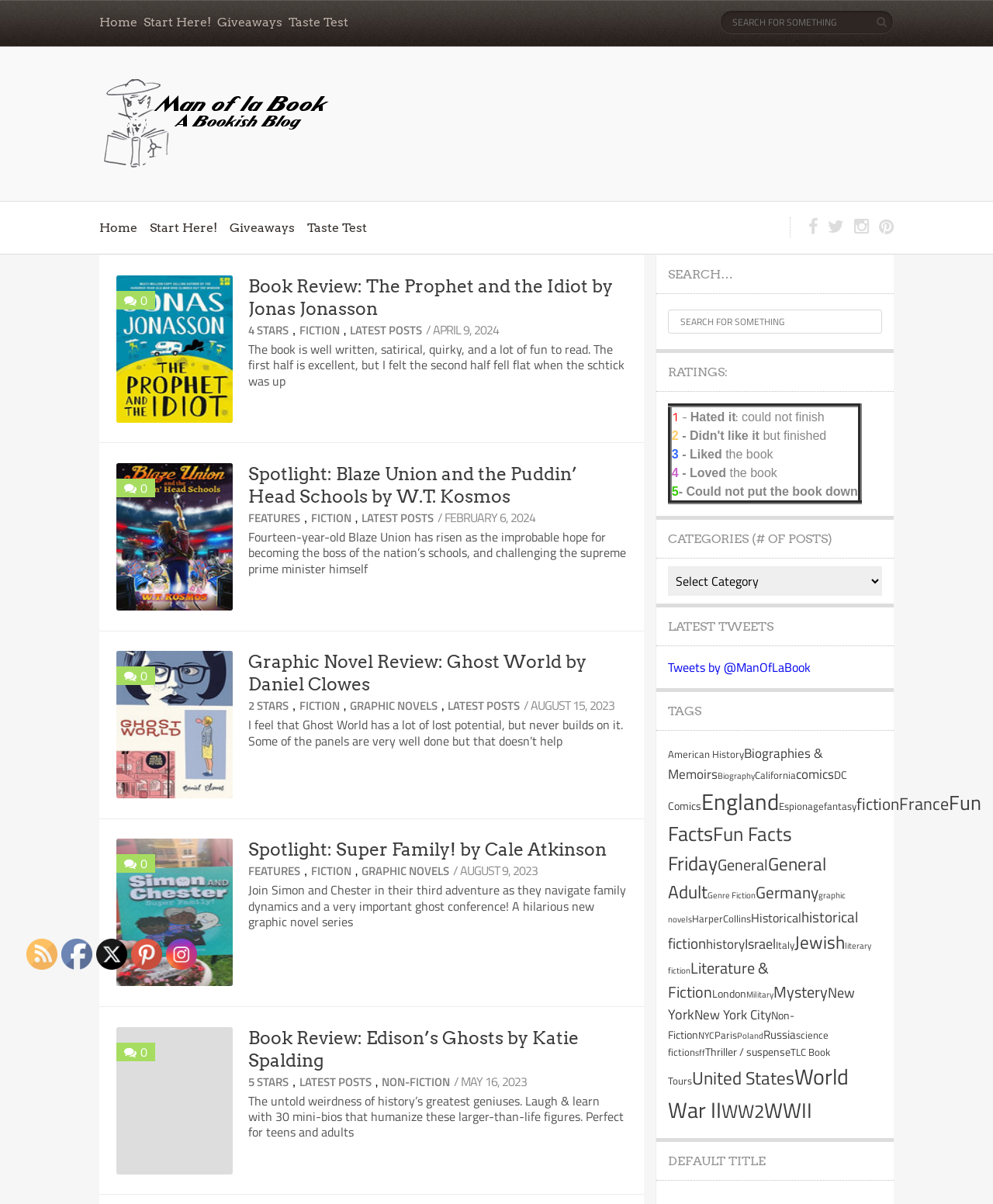Answer the question in a single word or phrase:
What is the date of the book review 'Edison’s Ghosts'?

MAY 16, 2023